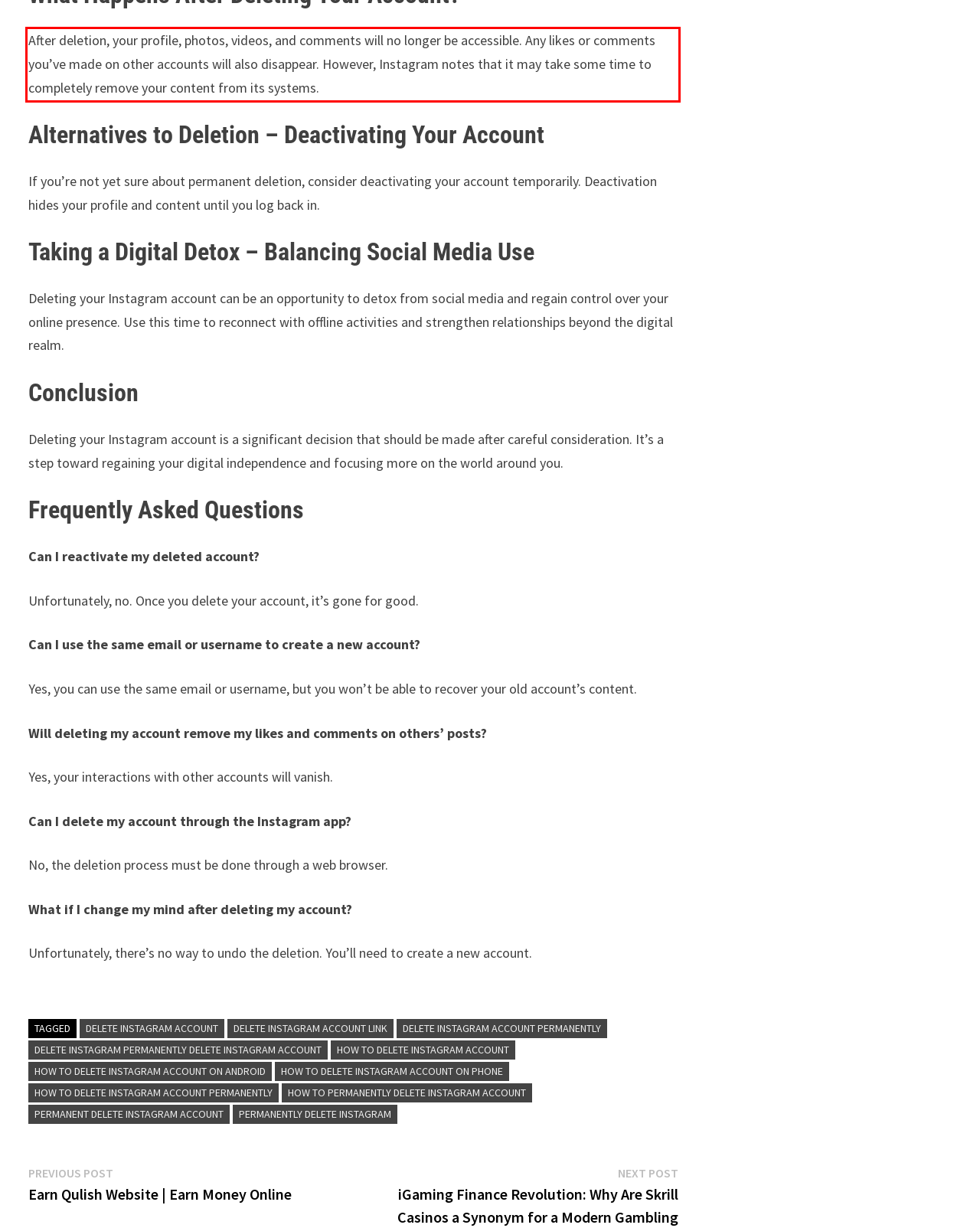By examining the provided screenshot of a webpage, recognize the text within the red bounding box and generate its text content.

After deletion, your profile, photos, videos, and comments will no longer be accessible. Any likes or comments you’ve made on other accounts will also disappear. However, Instagram notes that it may take some time to completely remove your content from its systems.